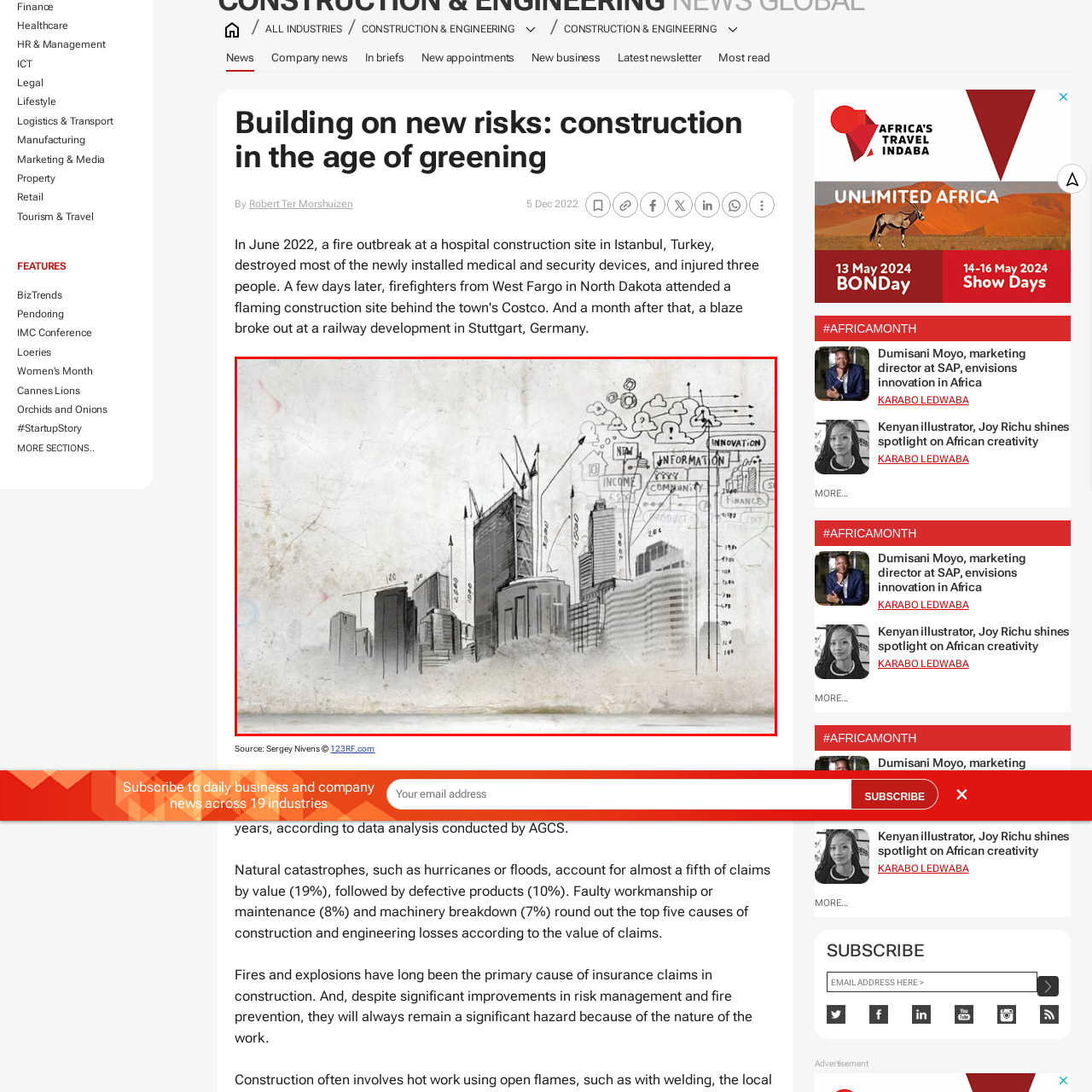What is the theme of the image?
View the image contained within the red box and provide a one-word or short-phrase answer to the question.

Growth and connectivity